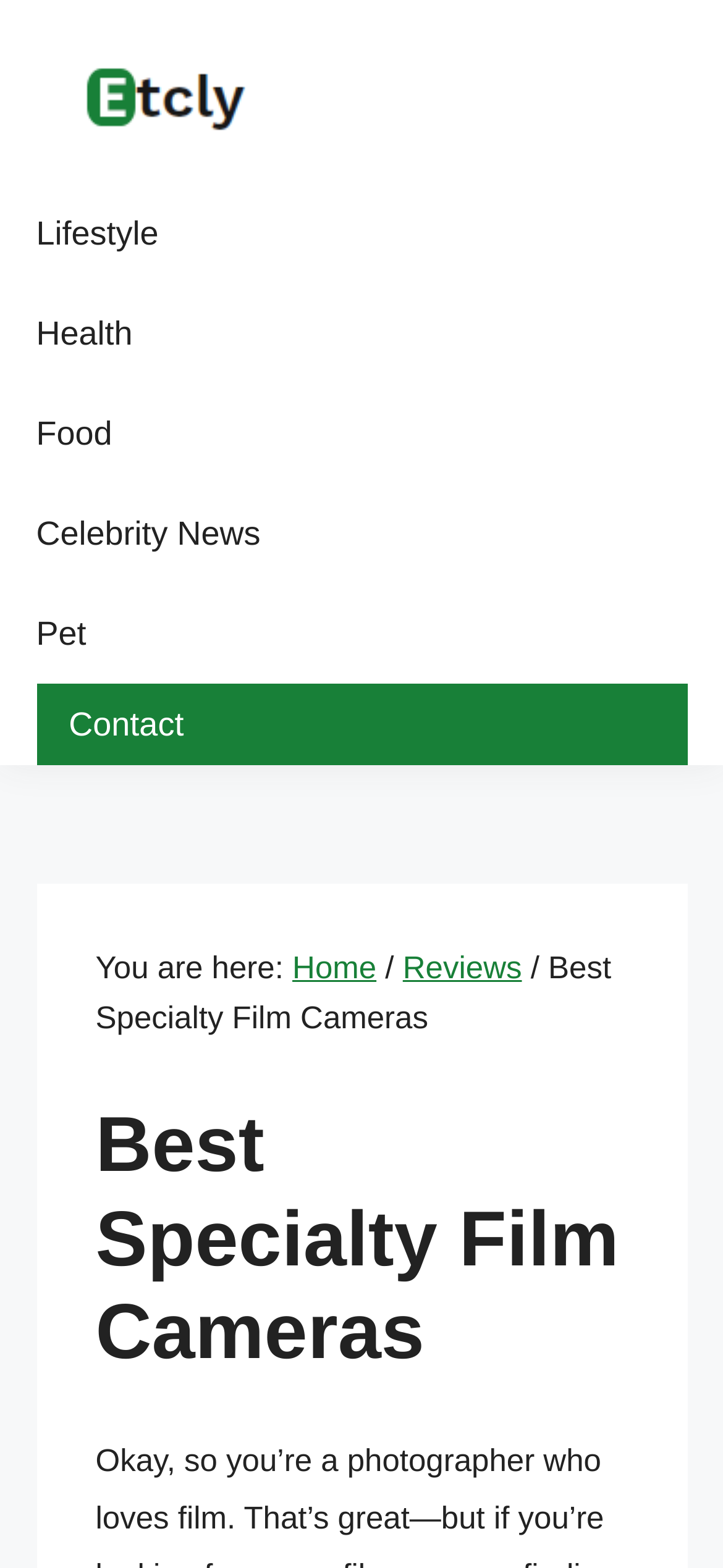Given the element description, predict the bounding box coordinates in the format (top-left x, top-left y, bottom-right x, bottom-right y), using floating point numbers between 0 and 1: Home

[0.404, 0.606, 0.521, 0.628]